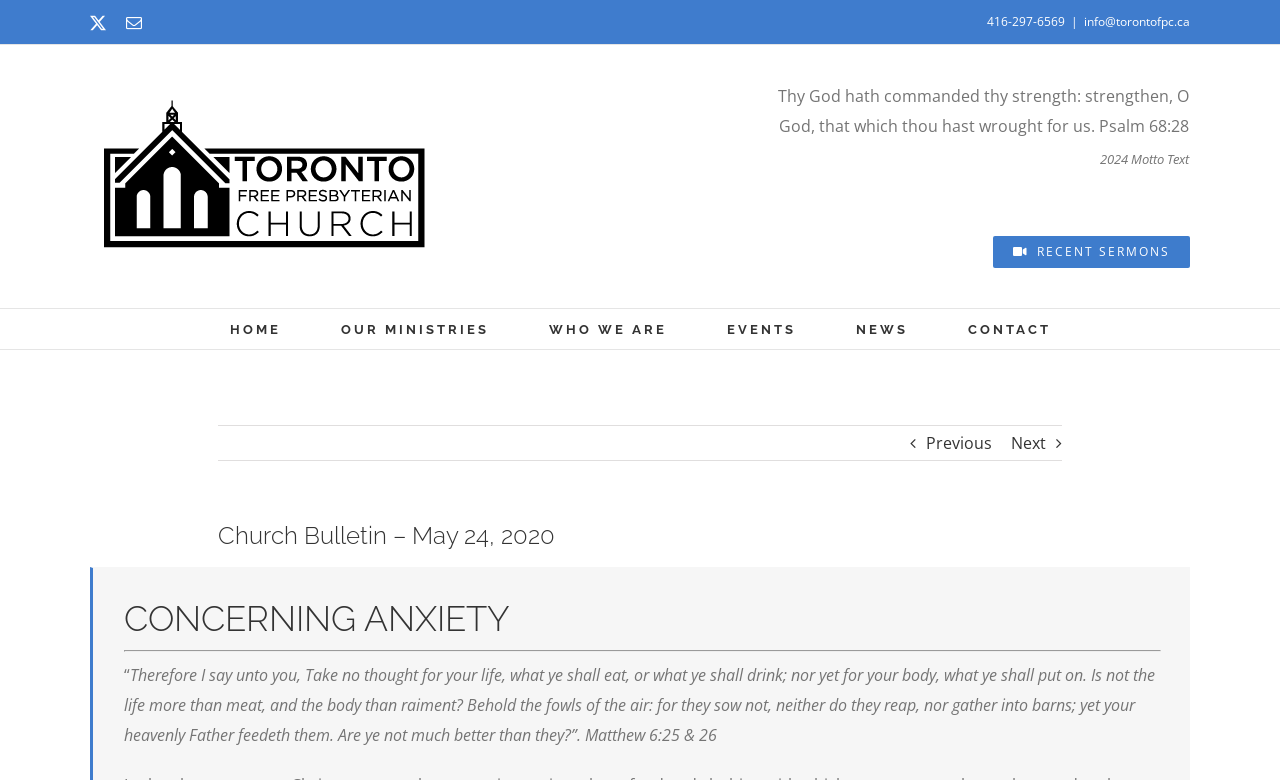Please identify the bounding box coordinates of the area I need to click to accomplish the following instruction: "Read the recent sermons".

[0.775, 0.303, 0.93, 0.344]